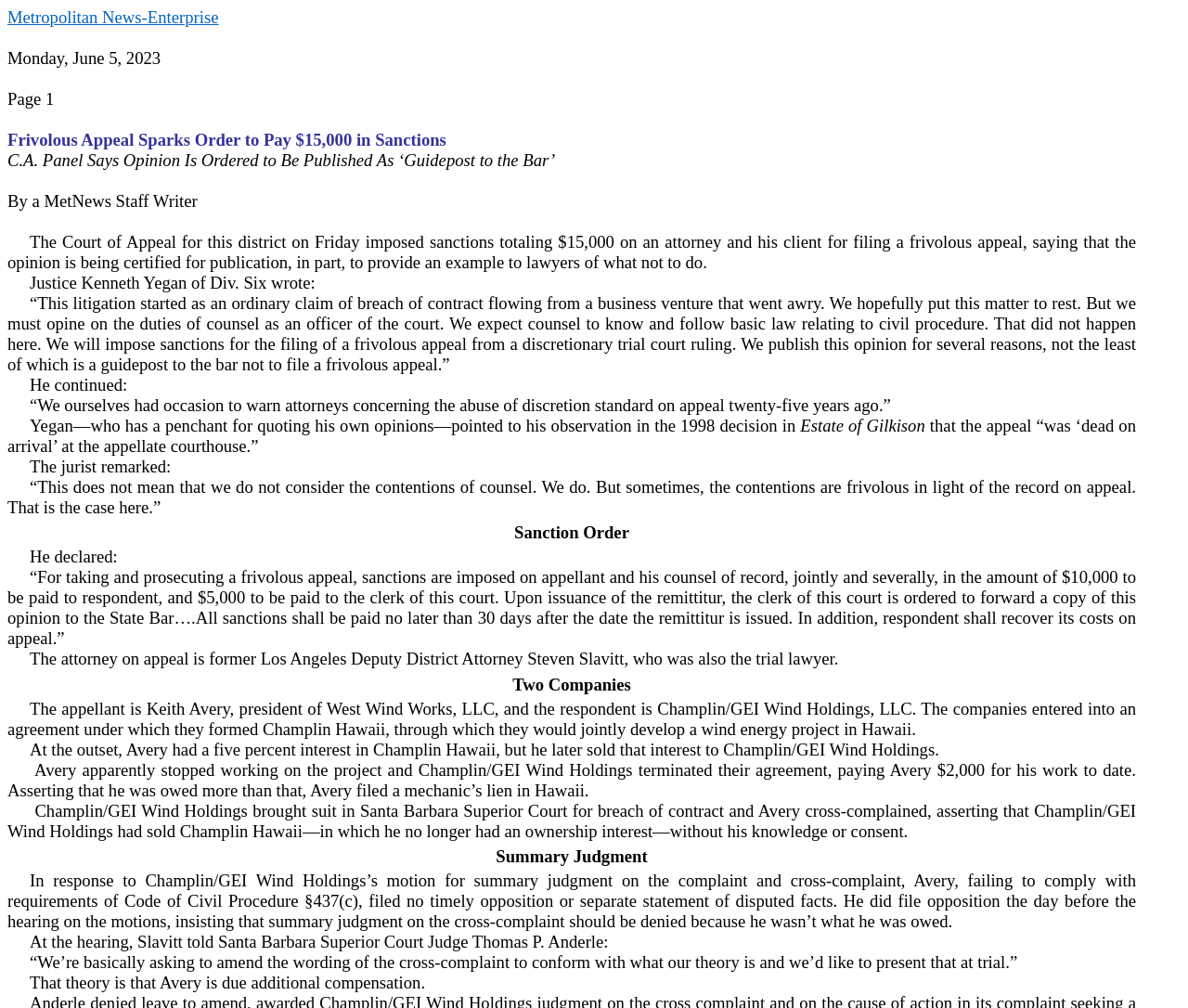What is the amount of sanctions imposed on the appellant and his counsel?
Based on the image, give a concise answer in the form of a single word or short phrase.

$15,000